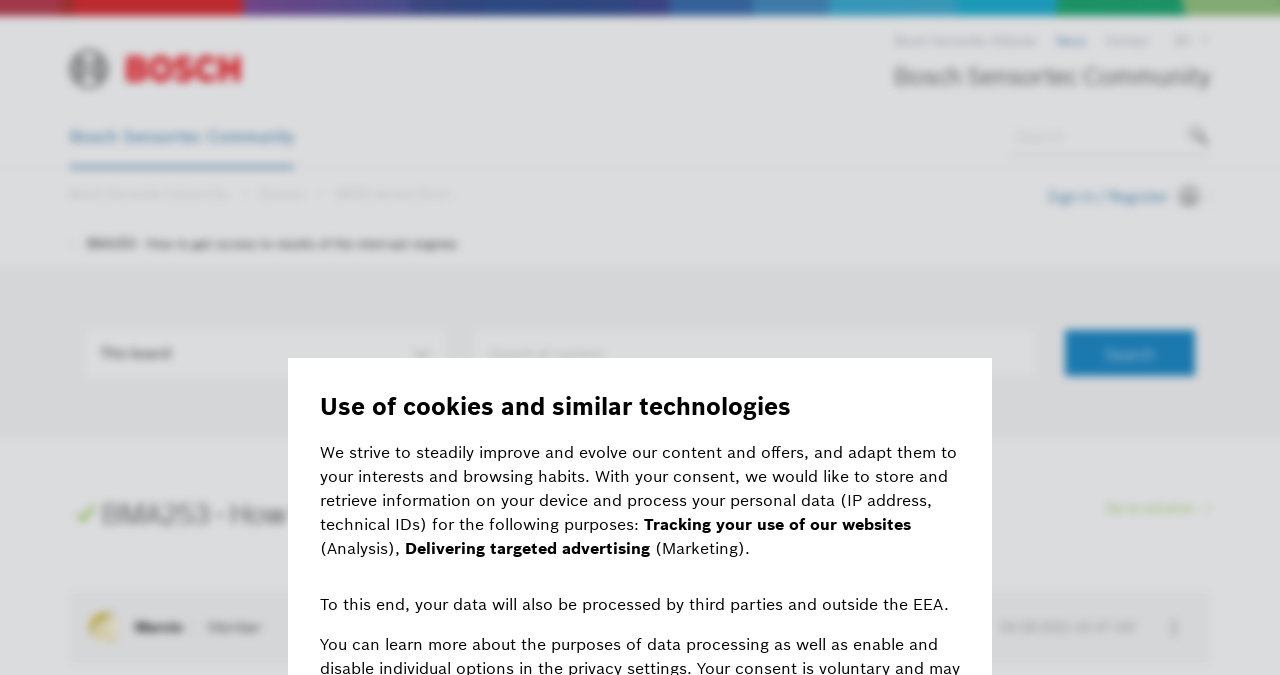Please identify the bounding box coordinates of the element that needs to be clicked to perform the following instruction: "Click the 'Home' link".

None